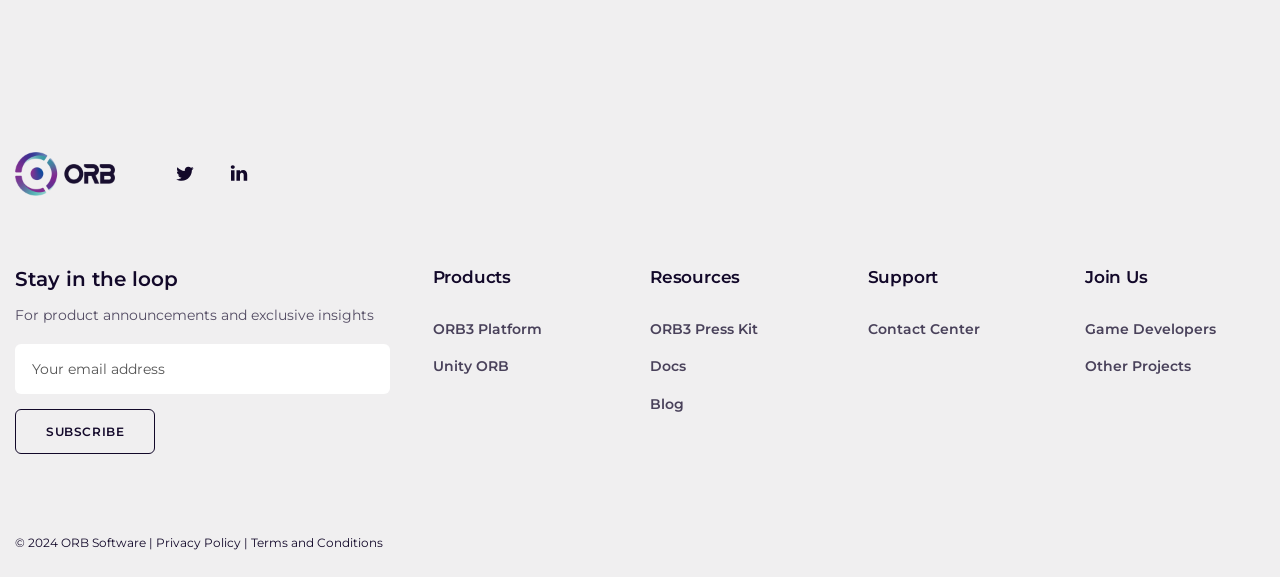How many categories are listed on the webpage?
Can you offer a detailed and complete answer to this question?

The webpage has four categories listed, which are 'Products', 'Resources', 'Support', and 'Join Us', each with its own set of links and subheadings.